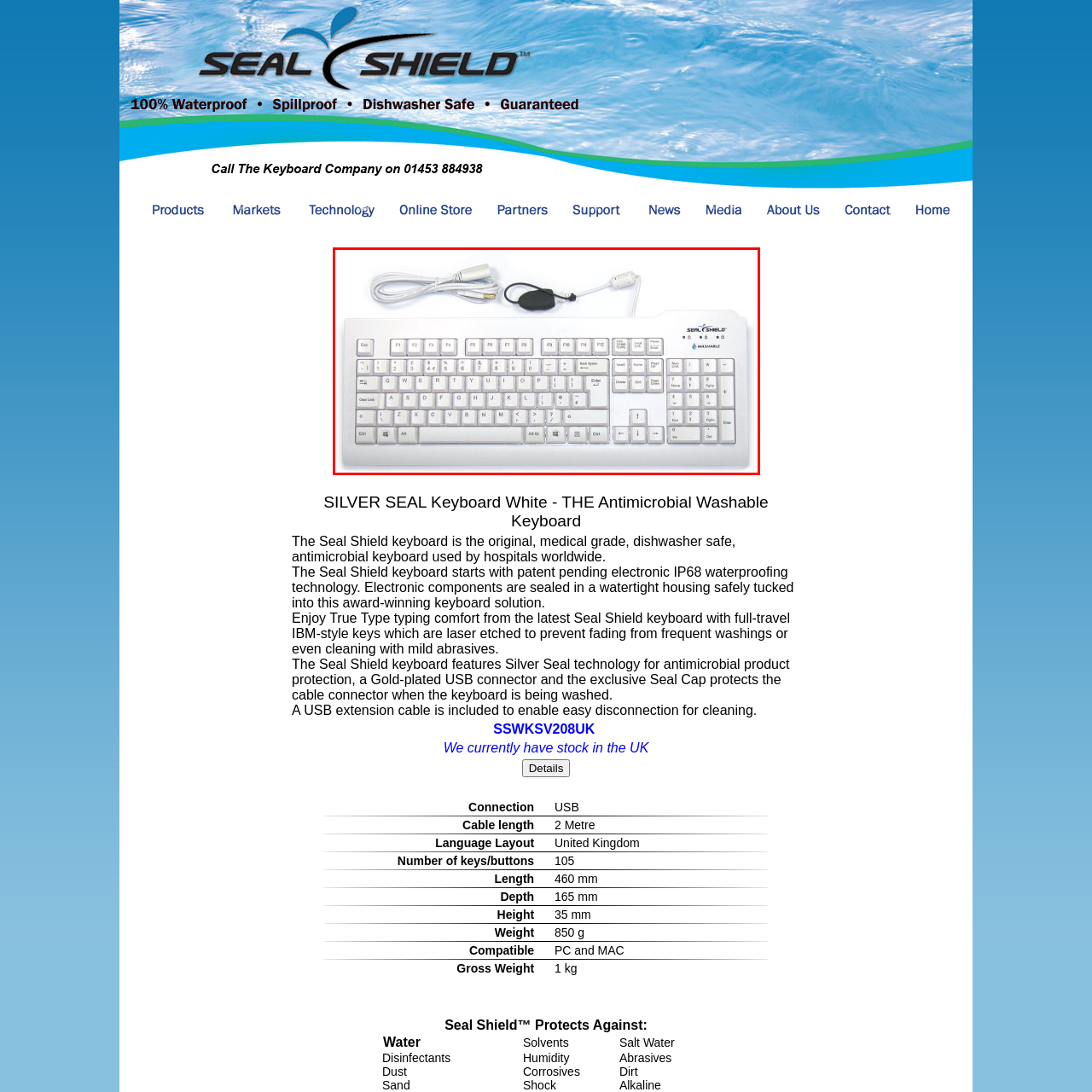Create a thorough description of the image portion outlined in red.

This image features the Seal Shield SSWKSV208UK - Silver Seal Keyboard, designed for both functionality and hygiene. The keyboard is predominantly white with a sleek and modern aesthetic, featuring a full layout with clearly labeled keys, including multimedia functions. It is notable for its antimicrobial properties, thanks to Silver Seal technology, making it suitable for medical and high-traffic environments. 

In addition to being dishwasher safe, this medical-grade keyboard boasts IP68 waterproofing, ensuring durability and resistance against spills. It comes equipped with a gold-plated USB connector and a 2-meter cable for easy setup. The keys are laser-etched to prevent fading, providing a reliable typing experience even after extensive cleaning. This keyboard is compatible with both PC and Mac systems, making it versatile for various users. The image highlights the product's clean lines and user-friendly design, ready to meet the needs of professionals and everyday users alike.